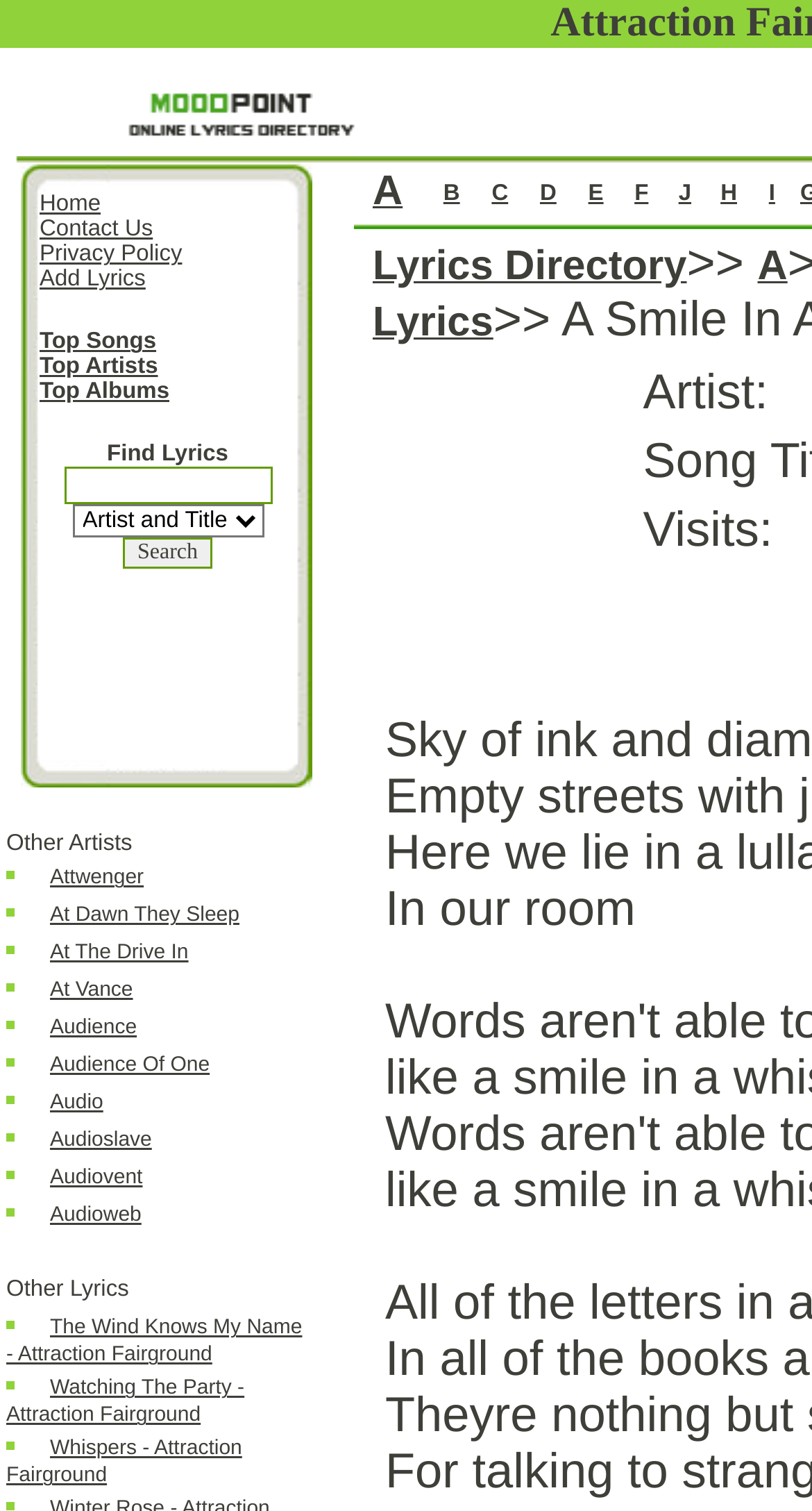Please identify the bounding box coordinates of where to click in order to follow the instruction: "Search for lyrics".

[0.151, 0.356, 0.262, 0.377]